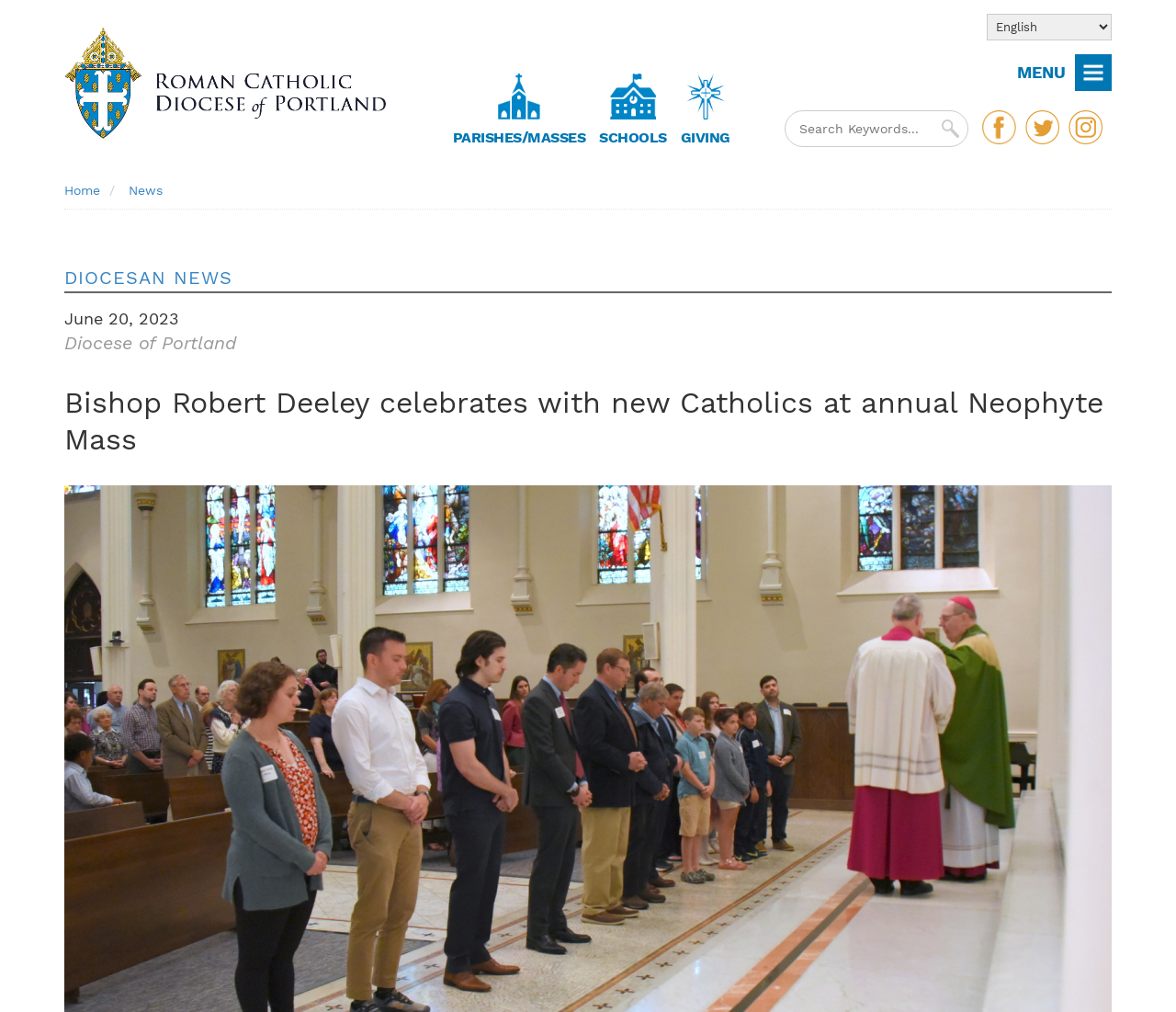Find the bounding box coordinates of the element's region that should be clicked in order to follow the given instruction: "View Diocese of Portland news". The coordinates should consist of four float numbers between 0 and 1, i.e., [left, top, right, bottom].

[0.055, 0.181, 0.138, 0.195]